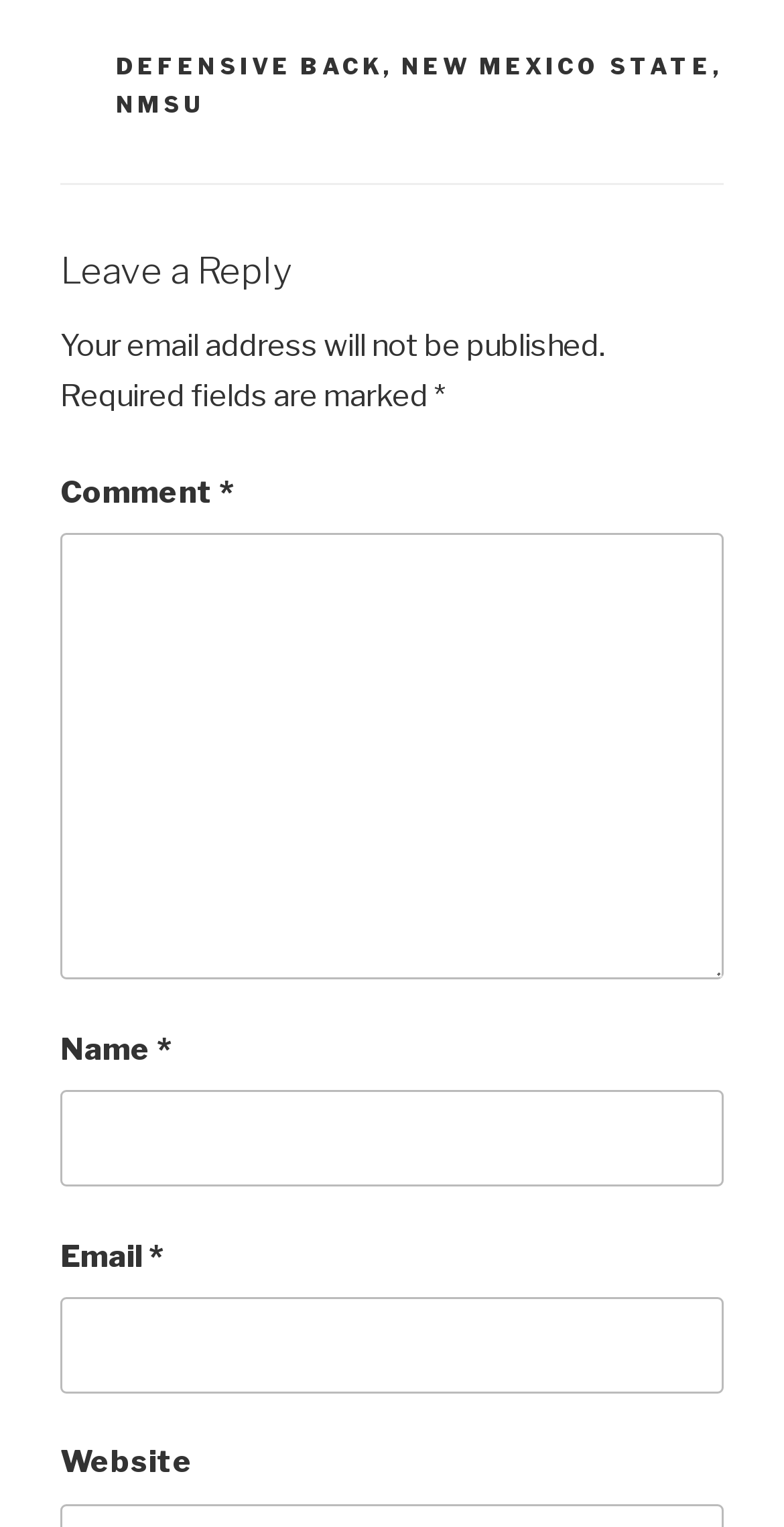From the given element description: "parent_node: Name * name="author"", find the bounding box for the UI element. Provide the coordinates as four float numbers between 0 and 1, in the order [left, top, right, bottom].

[0.077, 0.714, 0.923, 0.777]